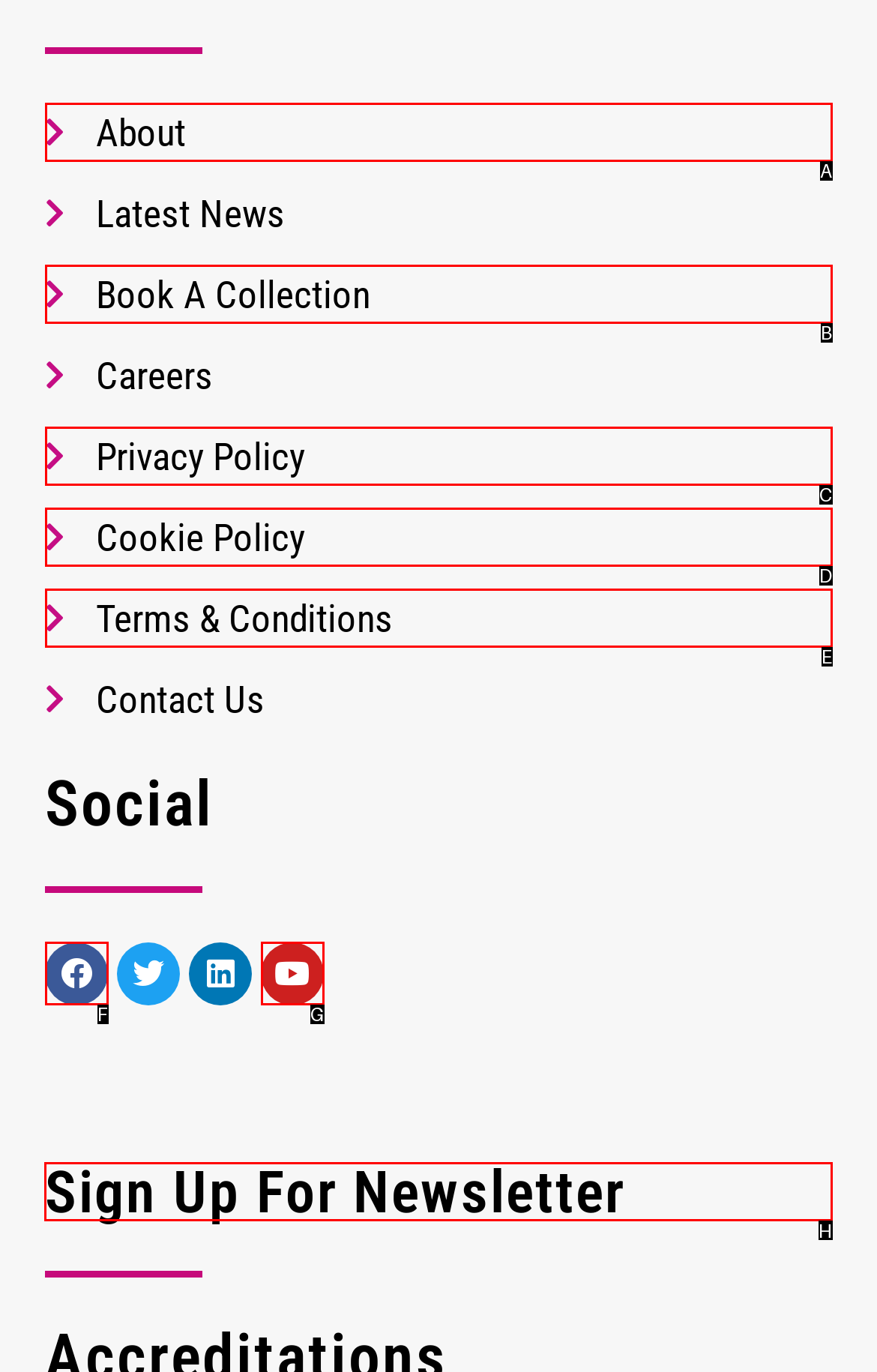Choose the HTML element you need to click to achieve the following task: click Sign Up For Newsletter
Respond with the letter of the selected option from the given choices directly.

H